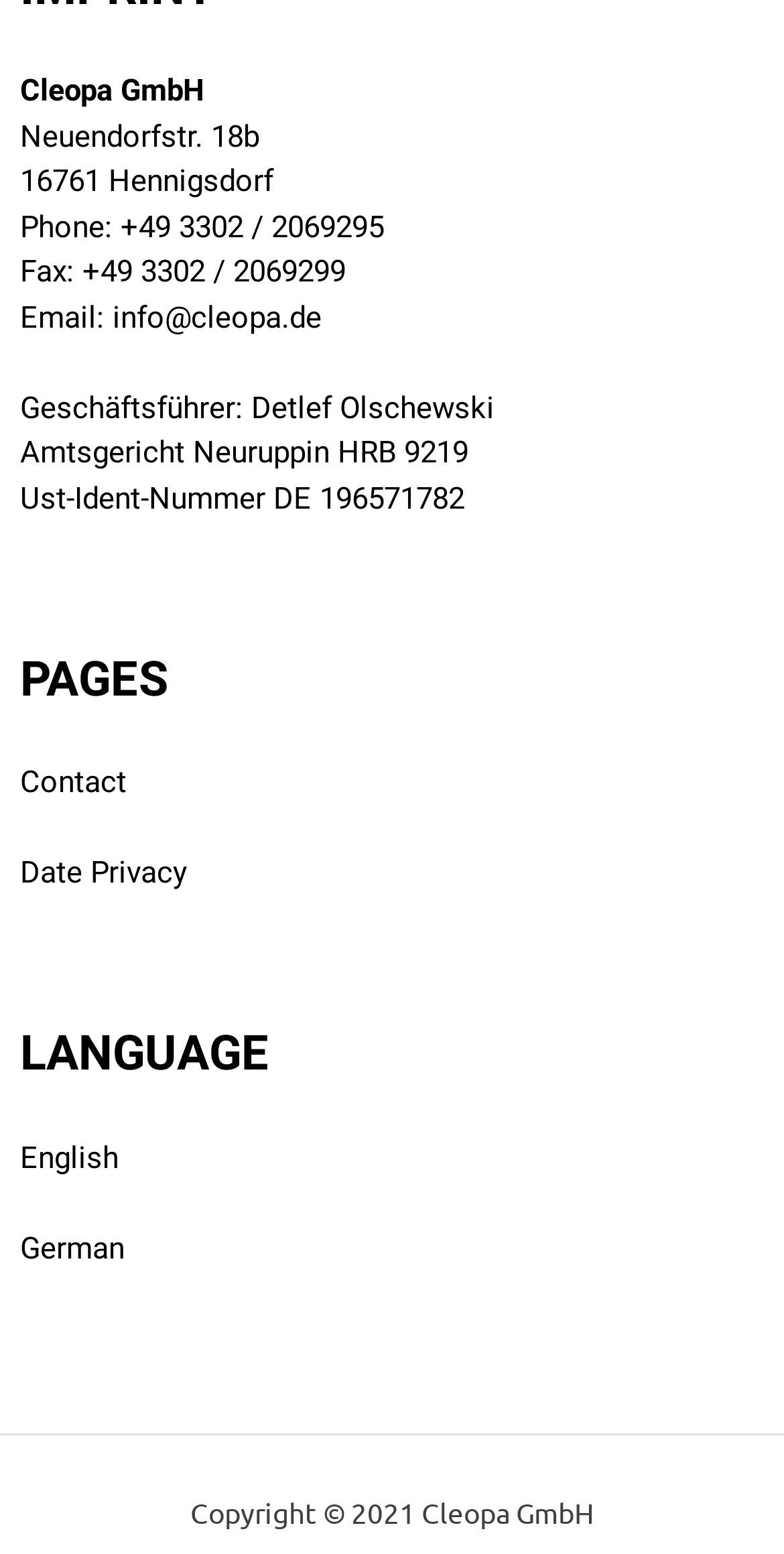What is the company's Ust-Ident-Nummer?
Look at the image and respond with a one-word or short phrase answer.

DE 196571782